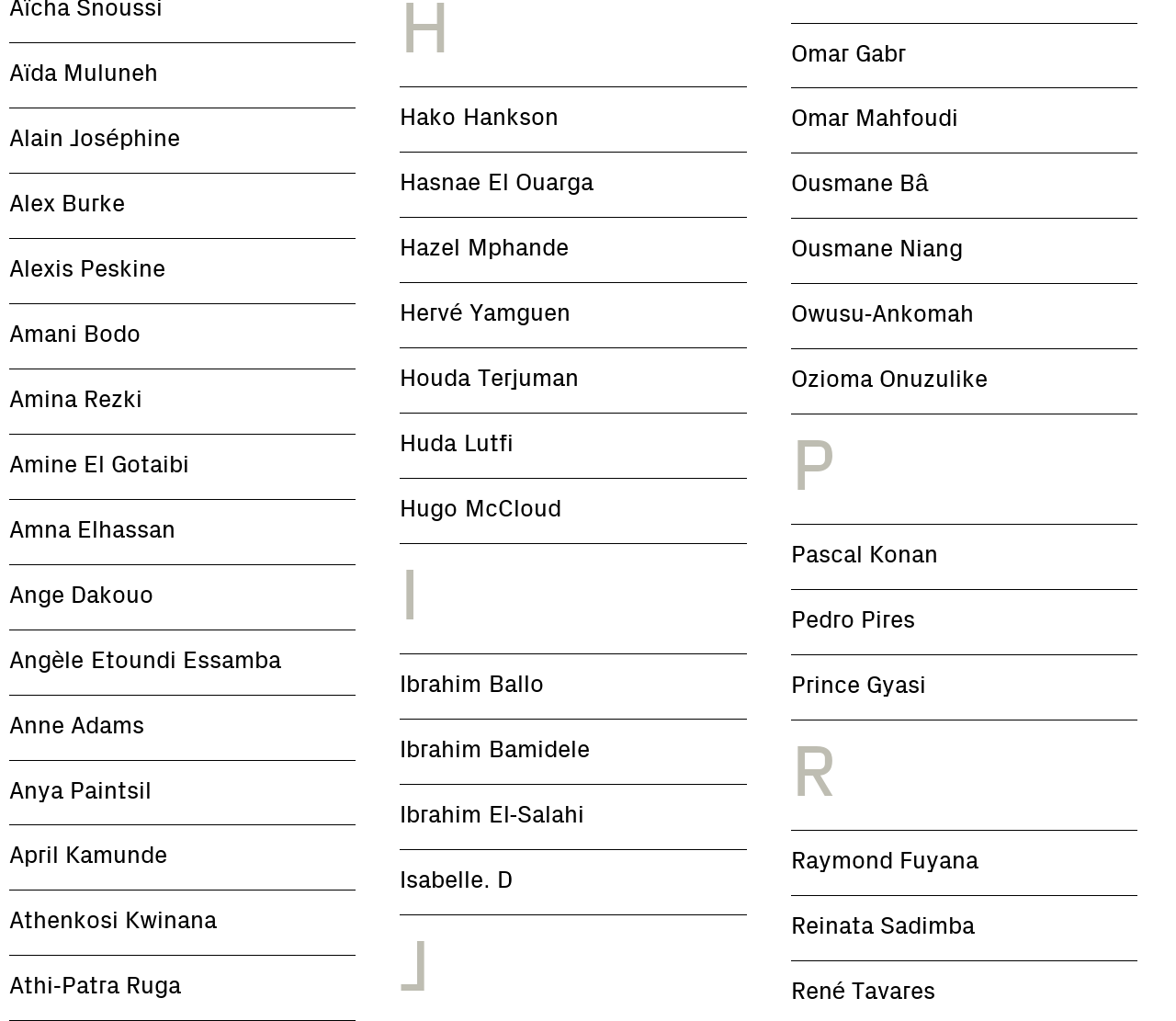Please find the bounding box coordinates for the clickable element needed to perform this instruction: "Go to Hako Hankson's homepage".

[0.34, 0.086, 0.514, 0.149]